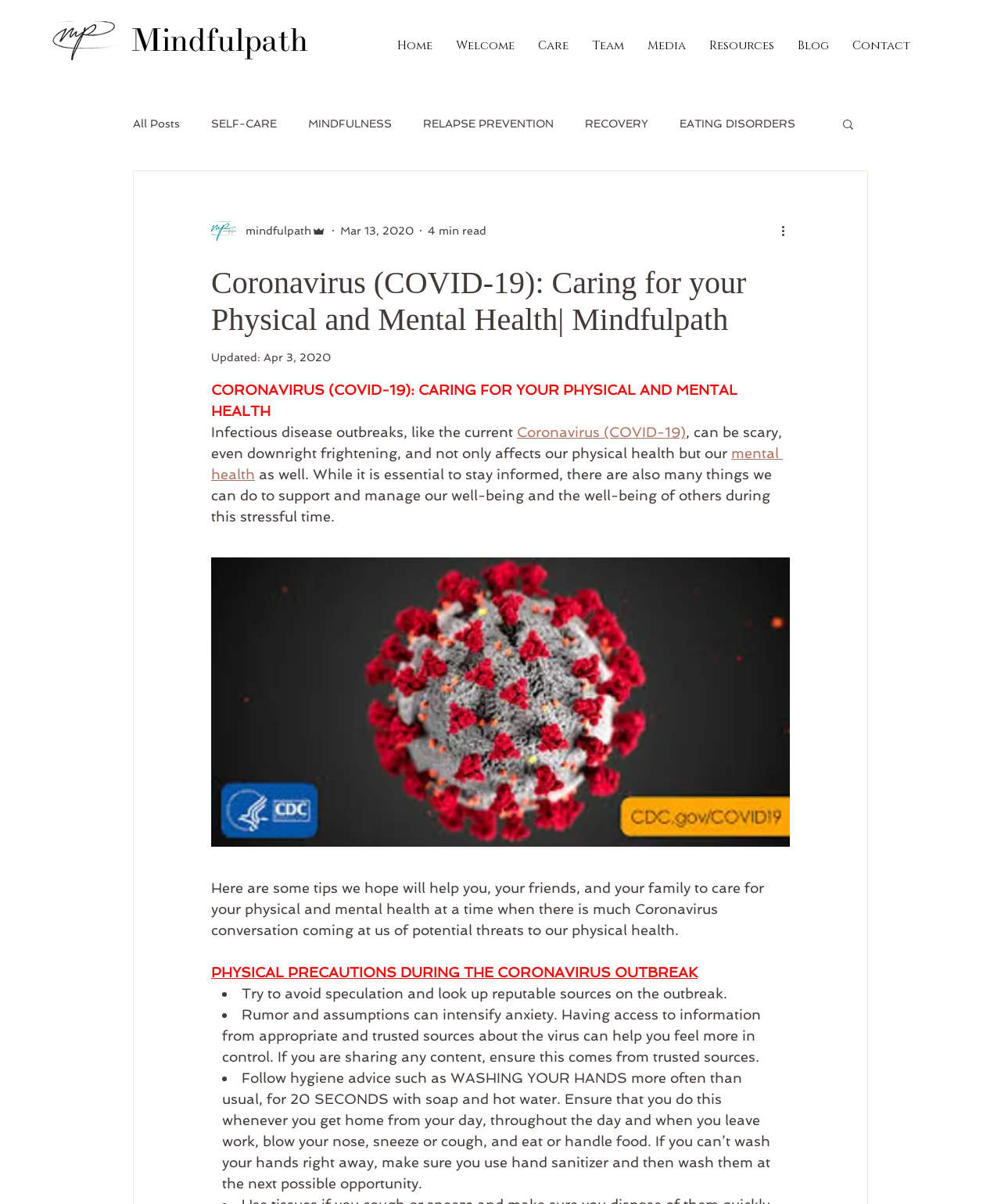What is the purpose of the 'Search' button?
Please provide a detailed answer to the question.

The 'Search' button is located in the top-right corner of the webpage, and its purpose is to allow users to search for specific content within the website.